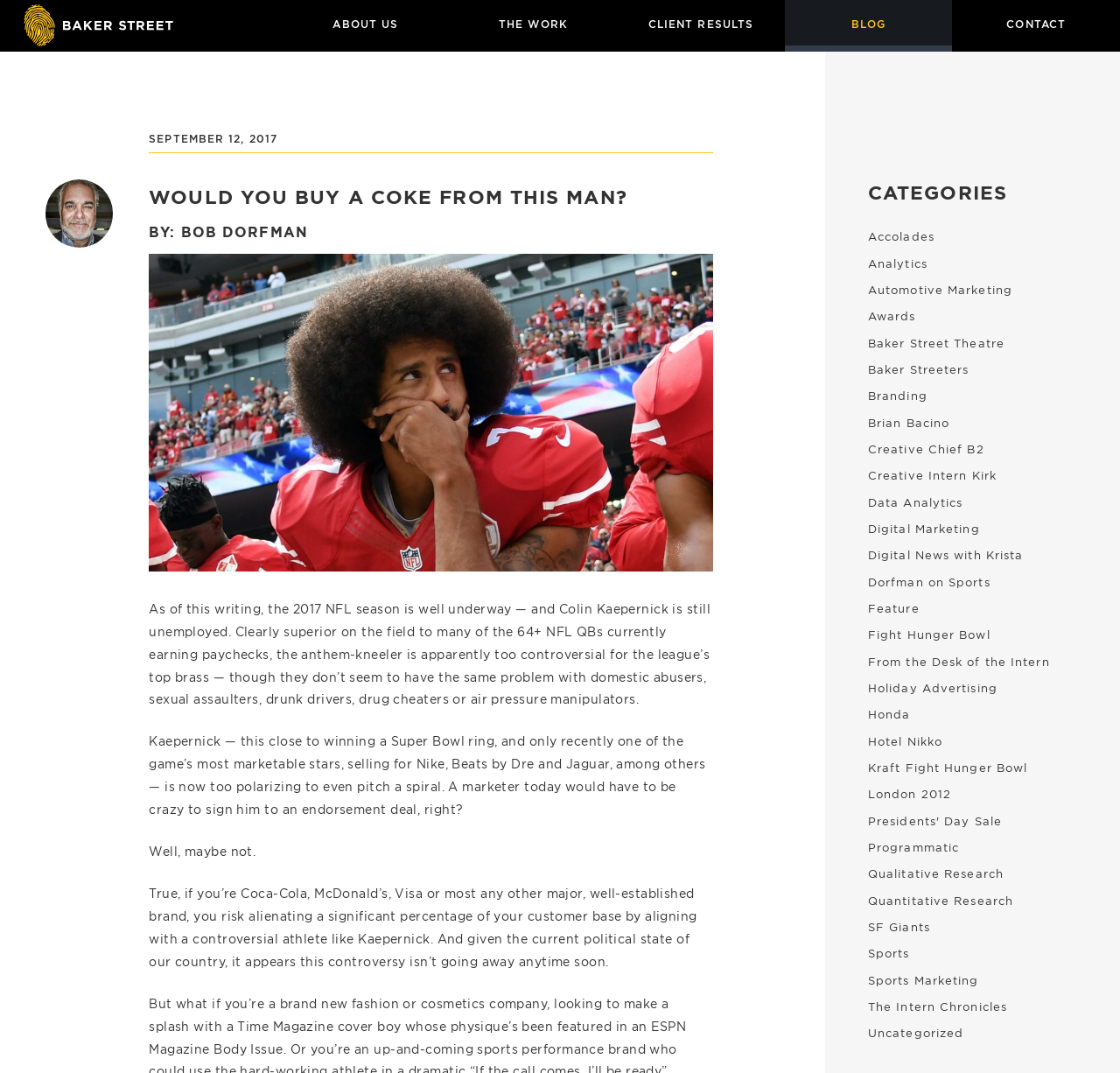Respond to the question below with a single word or phrase:
What is the name of the website or blog?

Dorfman on Sports Archives